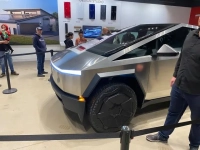What is the purpose of the display screens behind the vehicle?
Provide a fully detailed and comprehensive answer to the question.

The caption states that the display screens behind the vehicle 'provide additional information about Tesla', suggesting that their purpose is to inform spectators about the company and its products.